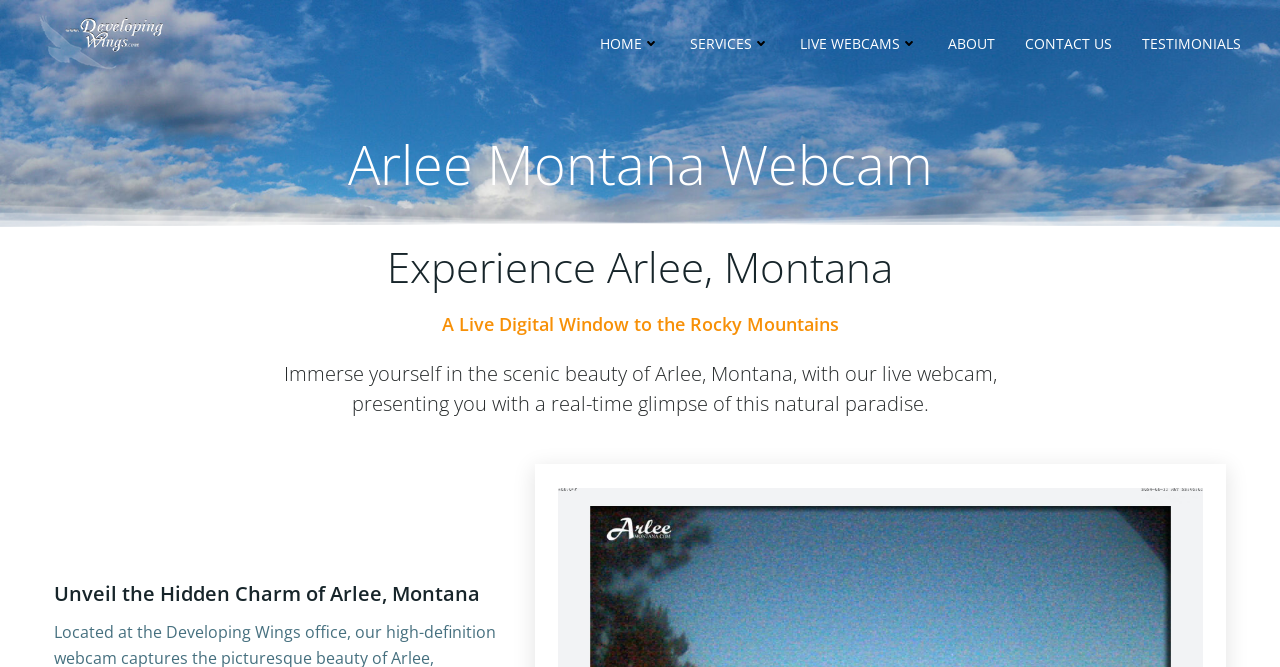Generate a thorough caption that explains the contents of the webpage.

The webpage is about Arlee, Montana, and its webcam experience. At the top left corner, there is a logo of "Developing Wings" with a link to its homepage. Next to it, there is a navigation menu with links to "HOME", "SERVICES", "LIVE WEBCAMS", "ABOUT", "CONTACT US", and "TESTIMONIALS", aligned horizontally across the top of the page.

Below the navigation menu, there is a large image that spans the entire width of the page. Above this image, there are three headings that introduce the webcam experience, stating "Arlee Montana Webcam", "Experience Arlee, Montana", and "A Live Digital Window to the Rocky Mountains". 

Following these headings, there are two paragraphs of text that describe the webcam experience, inviting users to immerse themselves in the scenic beauty of Arlee, Montana, and presenting a real-time glimpse of the natural paradise.

At the bottom of the page, there is another heading that reads "Unveil the Hidden Charm of Arlee, Montana".